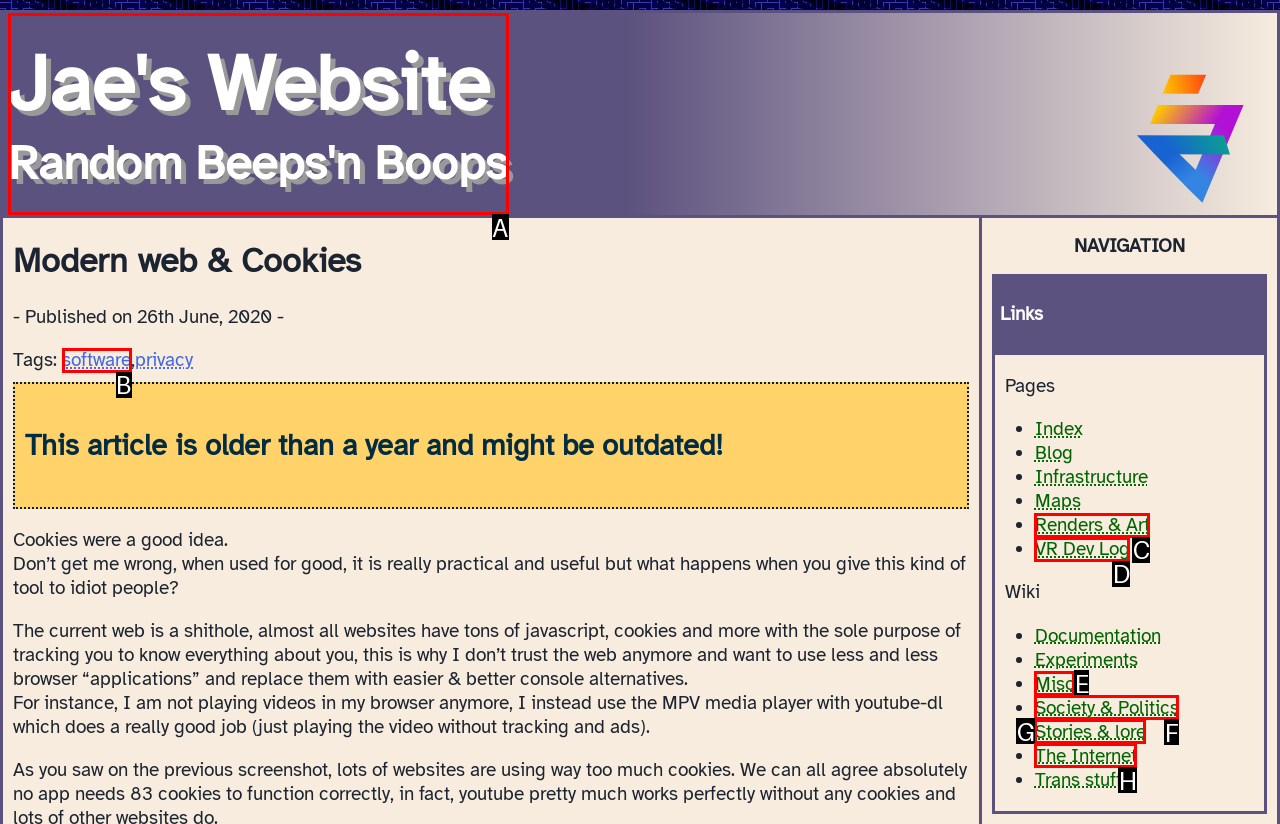Based on the element described as: Misc
Find and respond with the letter of the correct UI element.

E